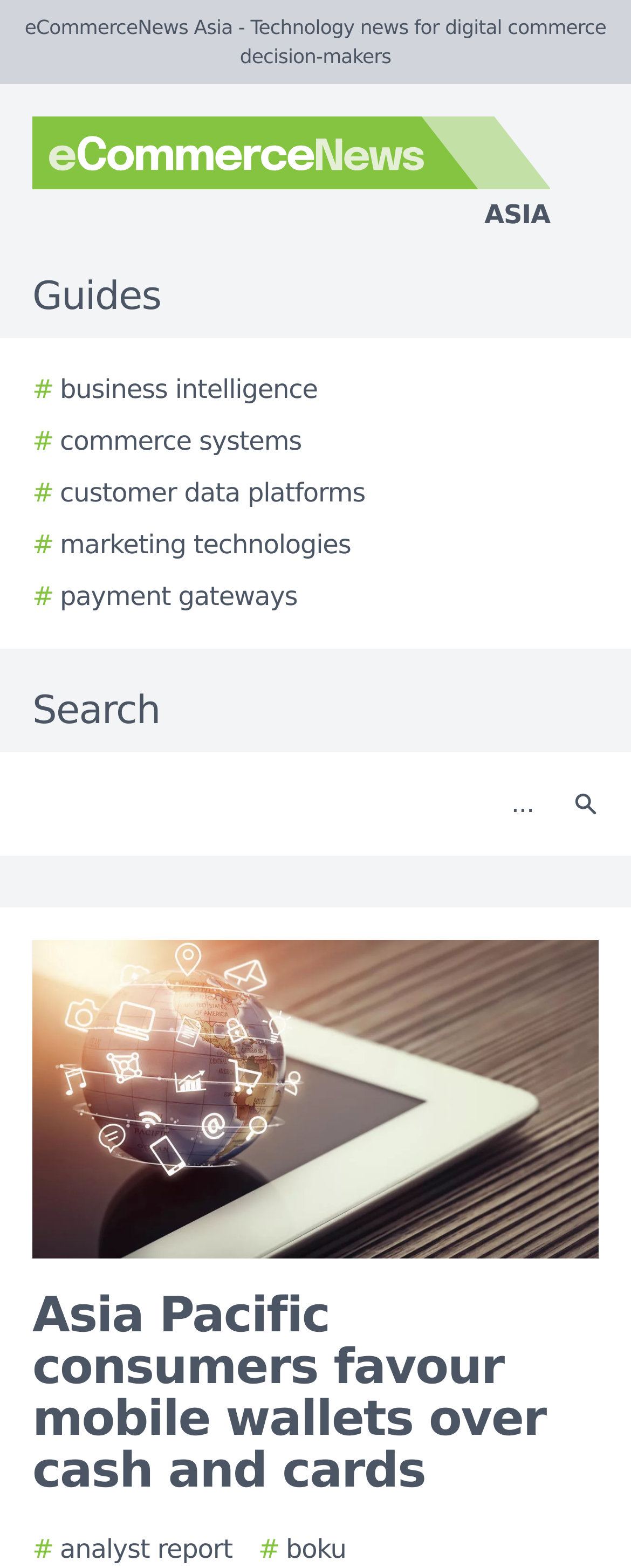Articulate a complete and detailed caption of the webpage elements.

The webpage appears to be a news article or blog post from eCommerceNews Asia, a technology news website for digital commerce decision-makers. At the top left of the page, there is a logo of eCommerceNews Asia, accompanied by a link to the website's homepage. 

Below the logo, there is a navigation menu with links to various guides, including business intelligence, commerce systems, customer data platforms, marketing technologies, and payment gateways. The menu is aligned to the left side of the page. 

To the right of the navigation menu, there is a search bar with a text box and a search button. The search button has a small icon. 

The main content of the webpage is an article titled "Asia Pacific consumers favour mobile wallets over cash and cards". The article is positioned below the search bar and takes up most of the page's content area. There is a large image related to the story above the article's text. 

The article's content is summarized as: Mobile wallets are approaching technological maturity, with one in two consumers expected to use a mobile wallet by 2025.